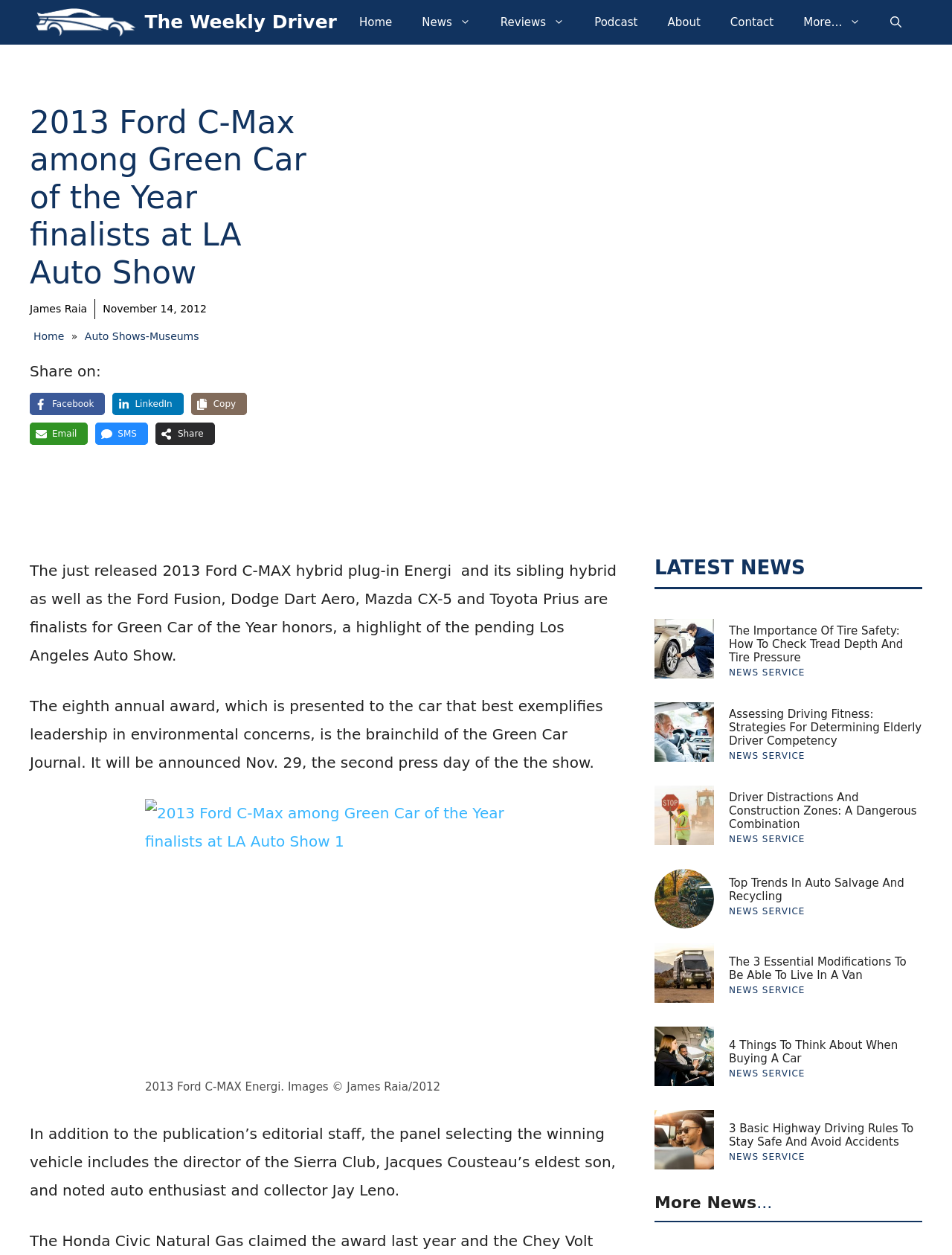What is the date of the Los Angeles Auto Show mentioned in the article?
Using the image as a reference, give an elaborate response to the question.

The article mentions that the Green Car of the Year award will be announced on November 29, which is the second press day of the Los Angeles Auto Show.